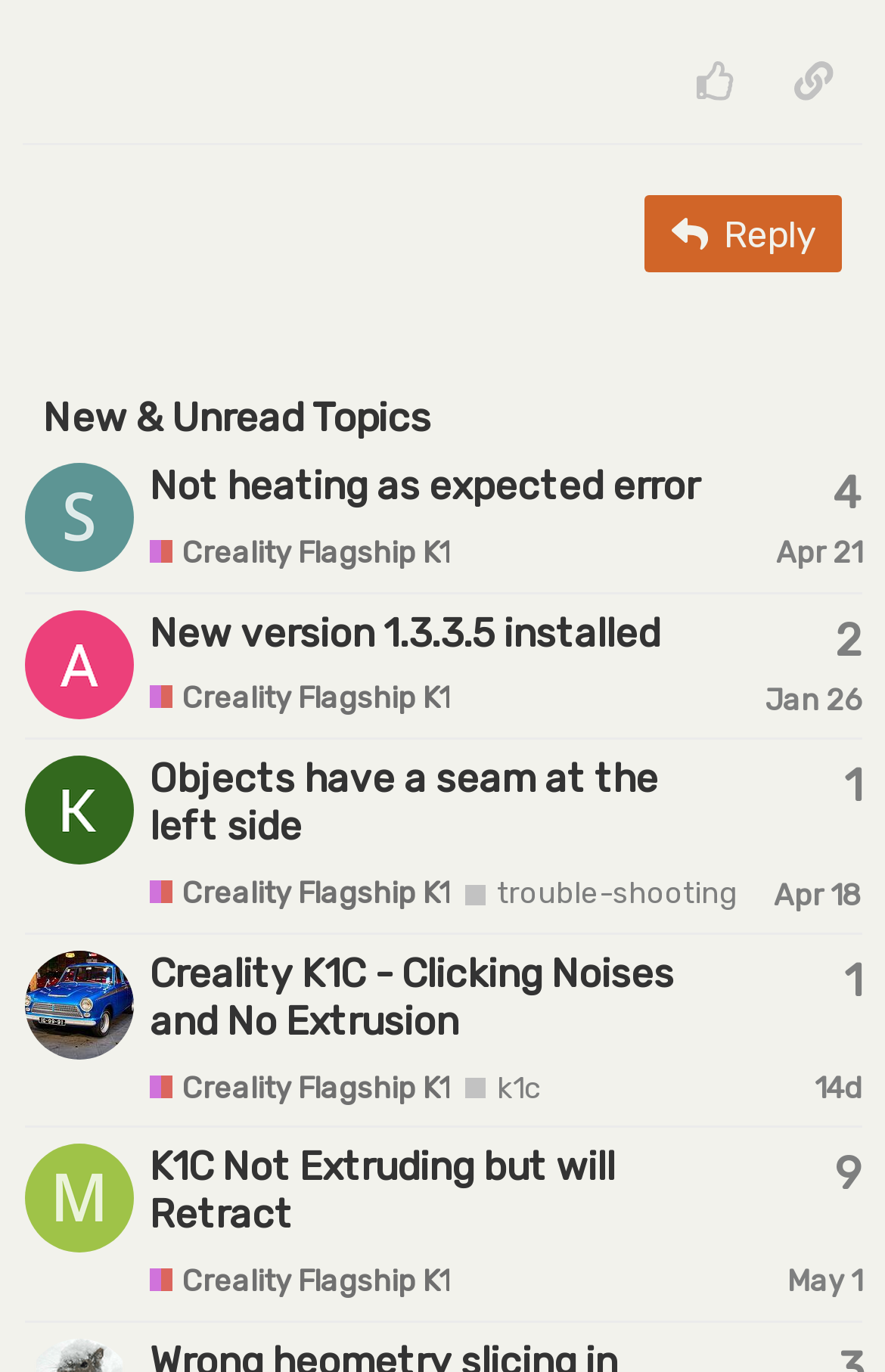Identify the bounding box coordinates of the element that should be clicked to fulfill this task: "View the topic 'Not heating as expected error'". The coordinates should be provided as four float numbers between 0 and 1, i.e., [left, top, right, bottom].

[0.169, 0.337, 0.79, 0.37]